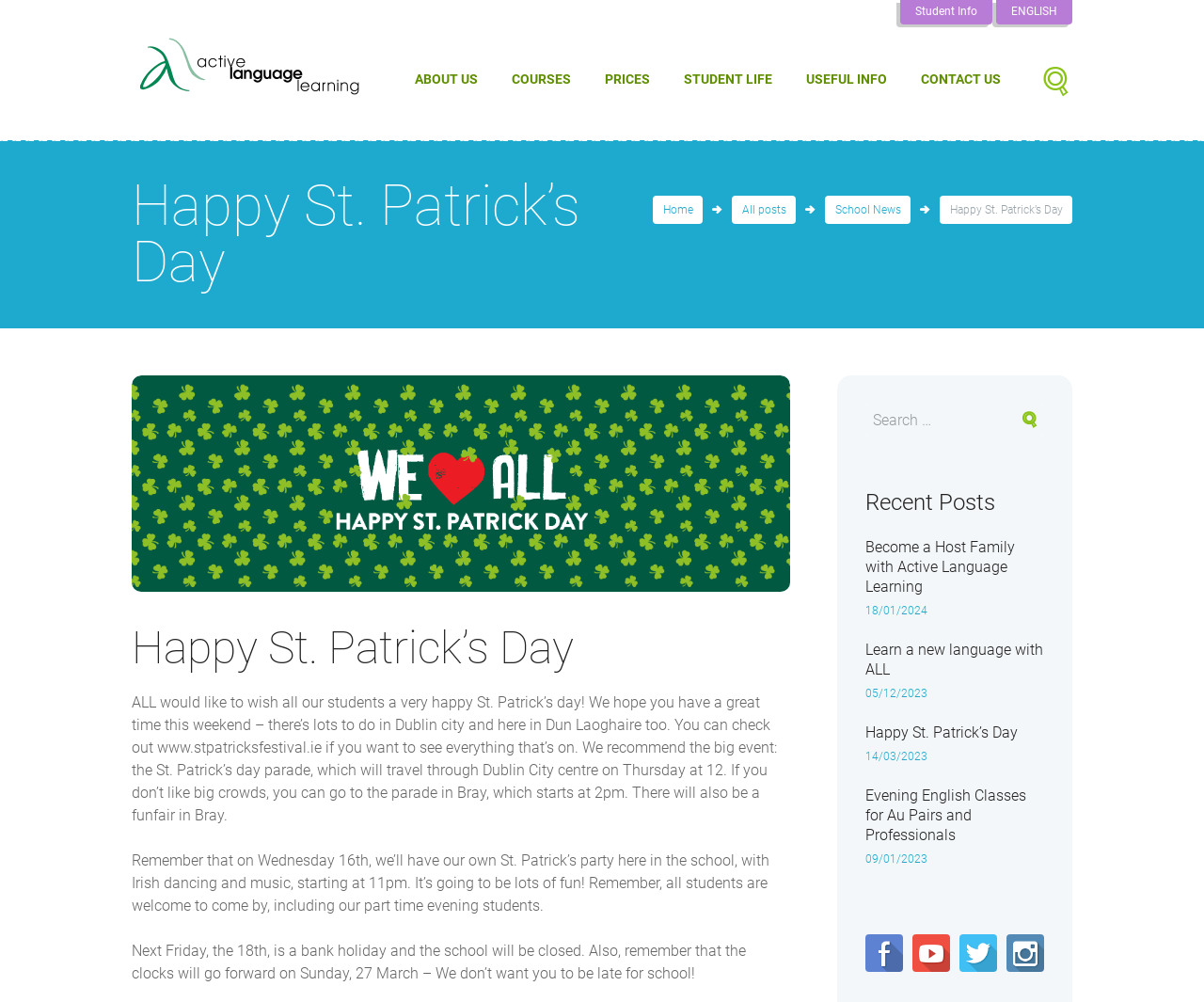Determine the bounding box coordinates of the clickable element to achieve the following action: 'Check the 'Recent Posts''. Provide the coordinates as four float values between 0 and 1, formatted as [left, top, right, bottom].

[0.719, 0.487, 0.867, 0.517]